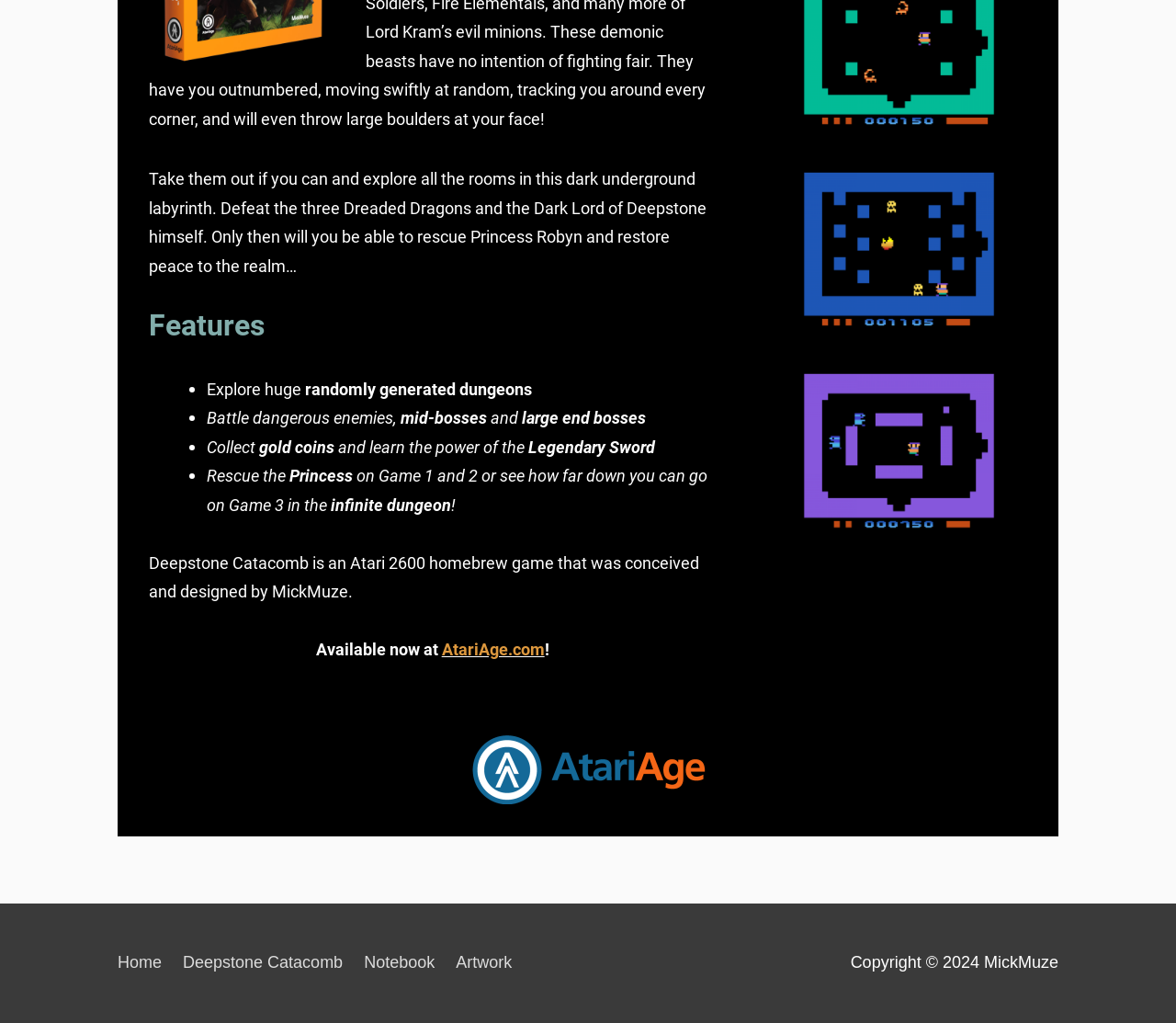Locate the bounding box of the UI element described by: "AtariAge.com" in the given webpage screenshot.

[0.376, 0.626, 0.463, 0.644]